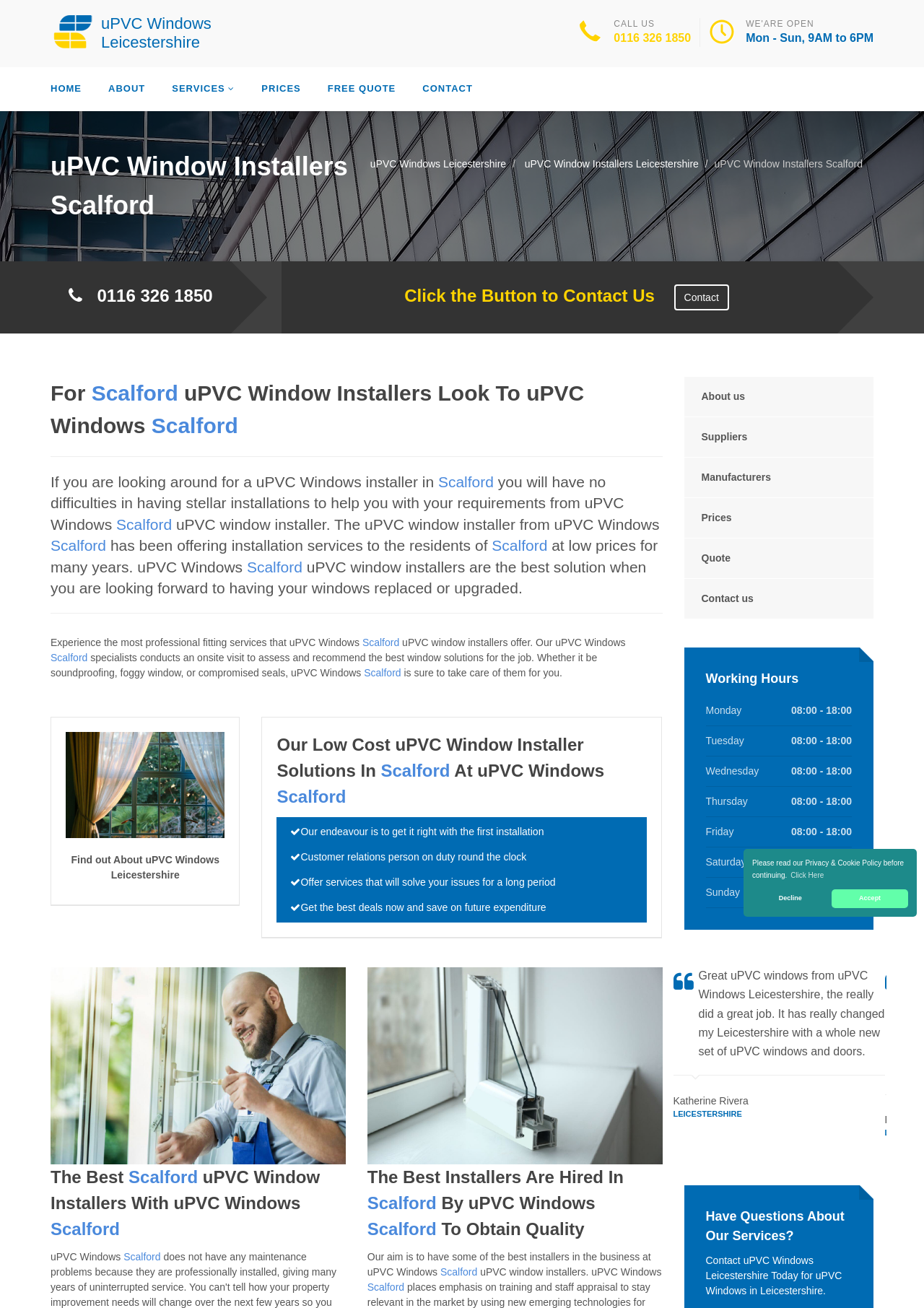Determine the bounding box coordinates for the area that should be clicked to carry out the following instruction: "Click the 'About us' link".

[0.74, 0.288, 0.945, 0.318]